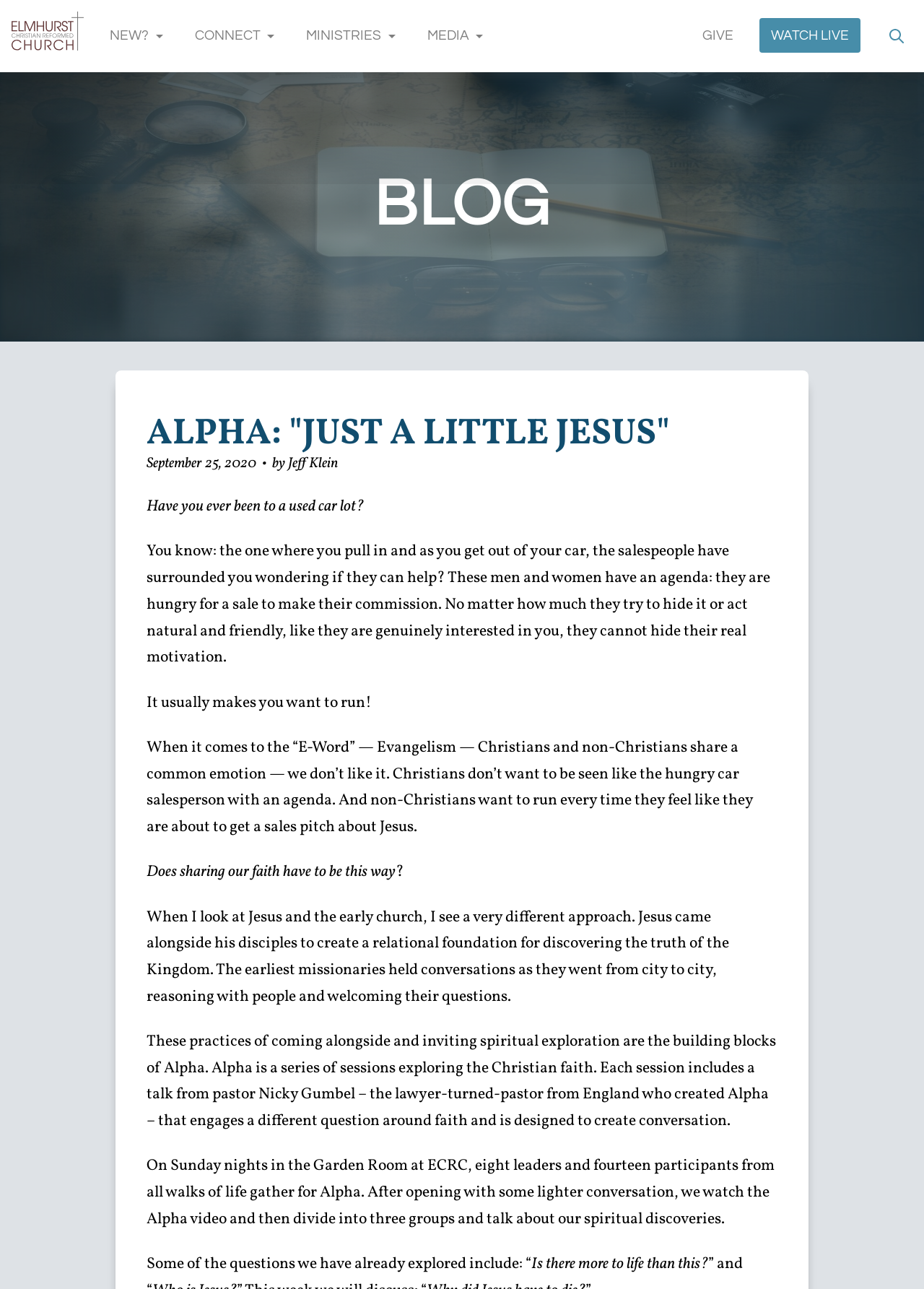Use a single word or phrase to answer the question: What is the name of the pastor who created Alpha?

Nicky Gumbel